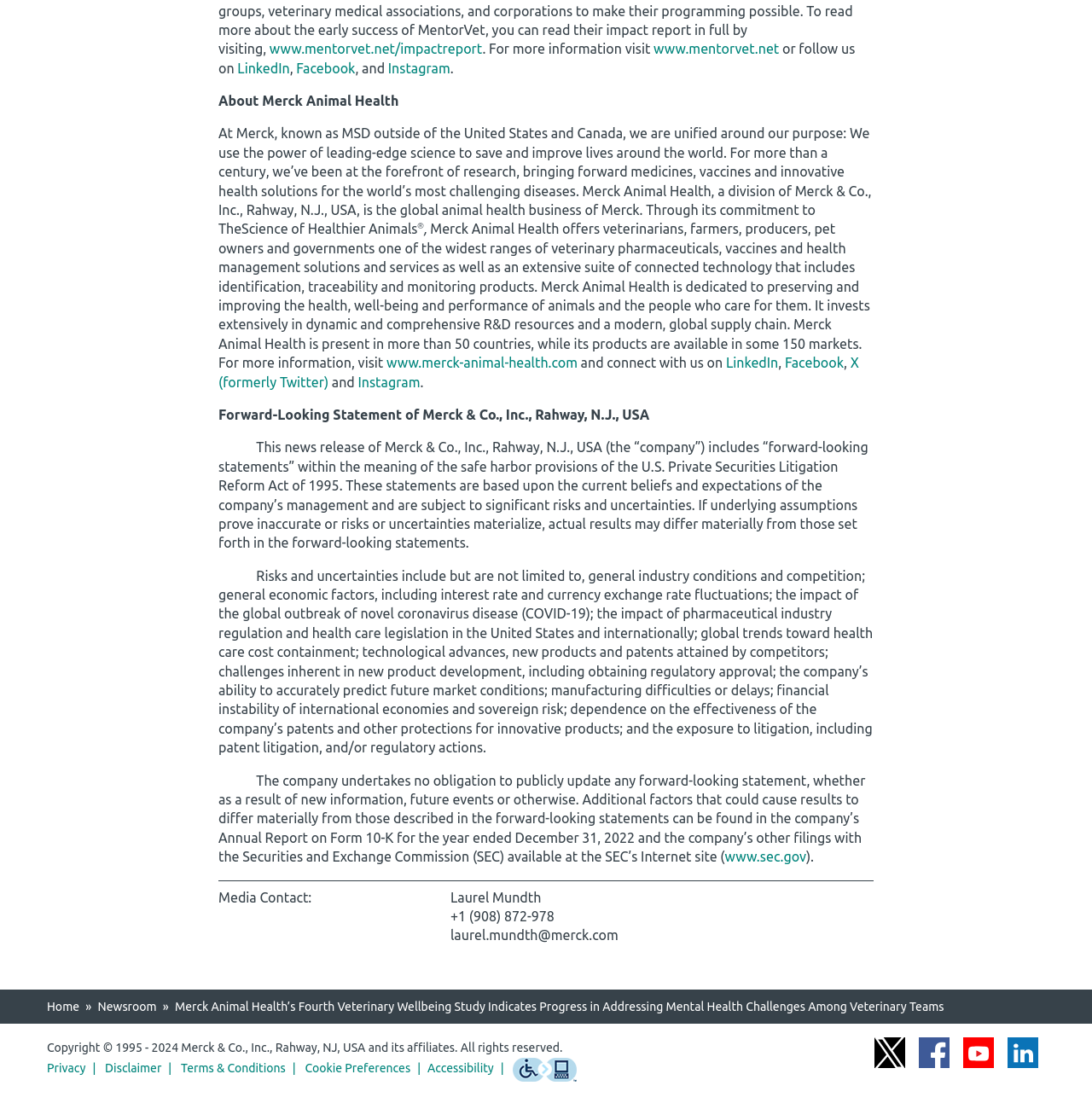Find the bounding box coordinates of the area that needs to be clicked in order to achieve the following instruction: "Contact Laurel Mundth". The coordinates should be specified as four float numbers between 0 and 1, i.e., [left, top, right, bottom].

[0.412, 0.802, 0.496, 0.816]